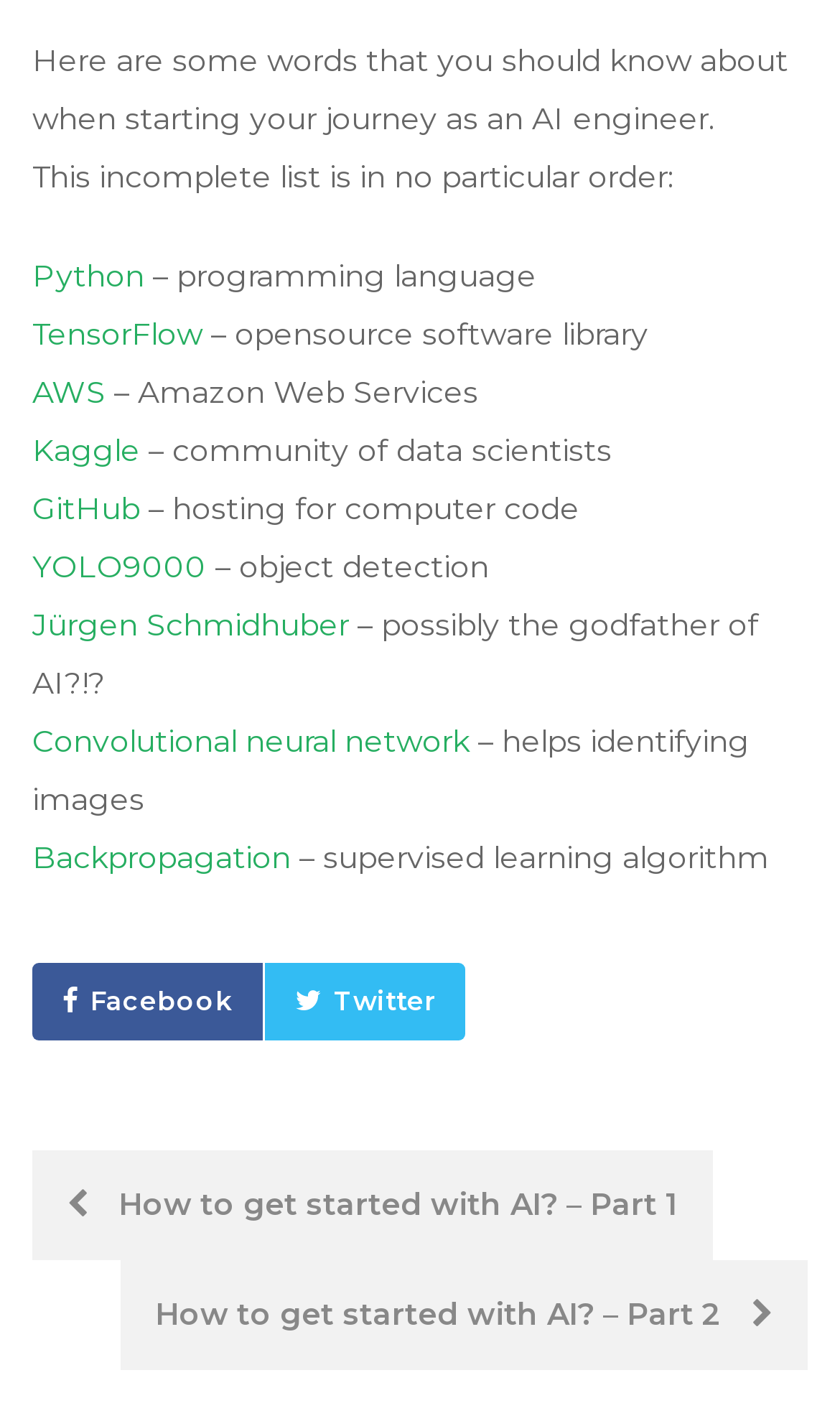Locate the bounding box coordinates of the clickable area needed to fulfill the instruction: "Click on the link to learn about Python".

[0.038, 0.18, 0.172, 0.208]